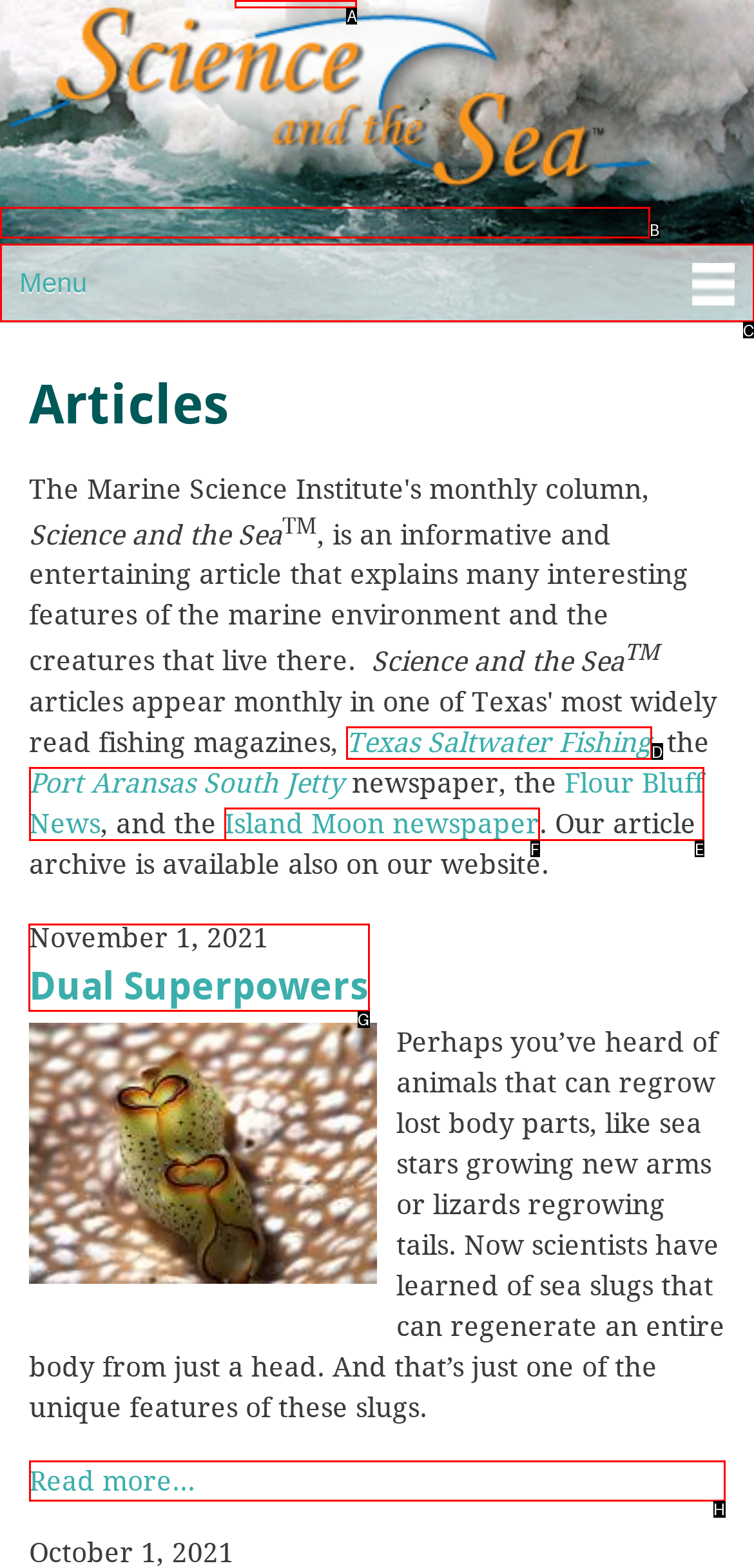Determine the HTML element to be clicked to complete the task: Read more about Dual Superpowers. Answer by giving the letter of the selected option.

G